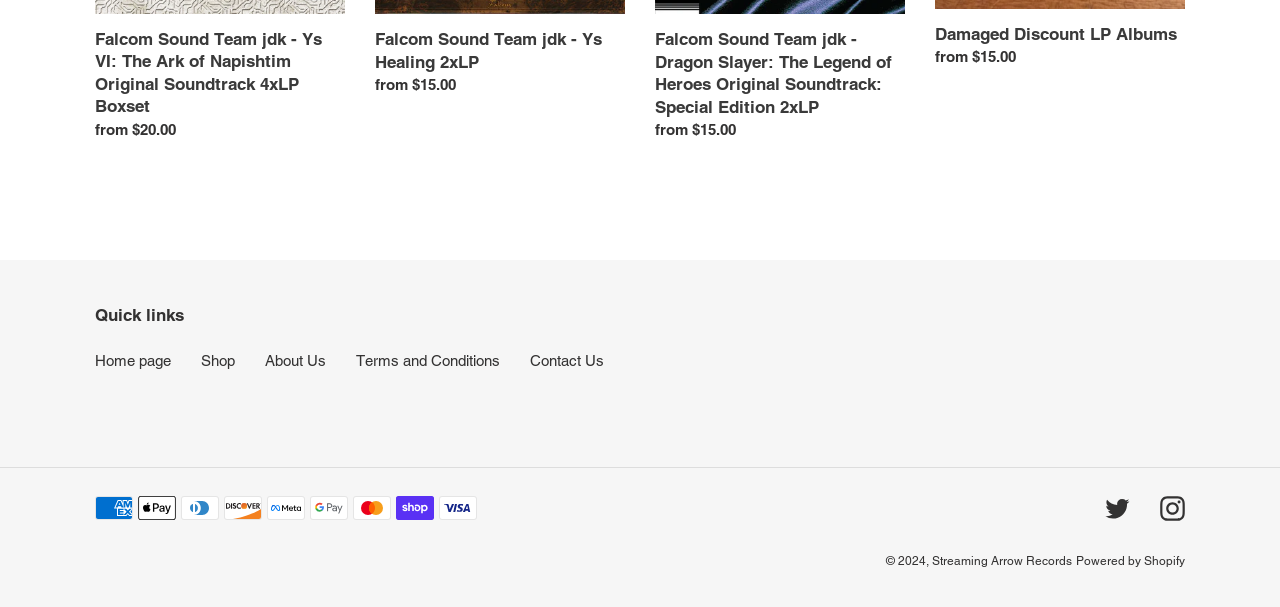Locate the bounding box coordinates of the element that needs to be clicked to carry out the instruction: "Toggle high contrast". The coordinates should be given as four float numbers ranging from 0 to 1, i.e., [left, top, right, bottom].

None